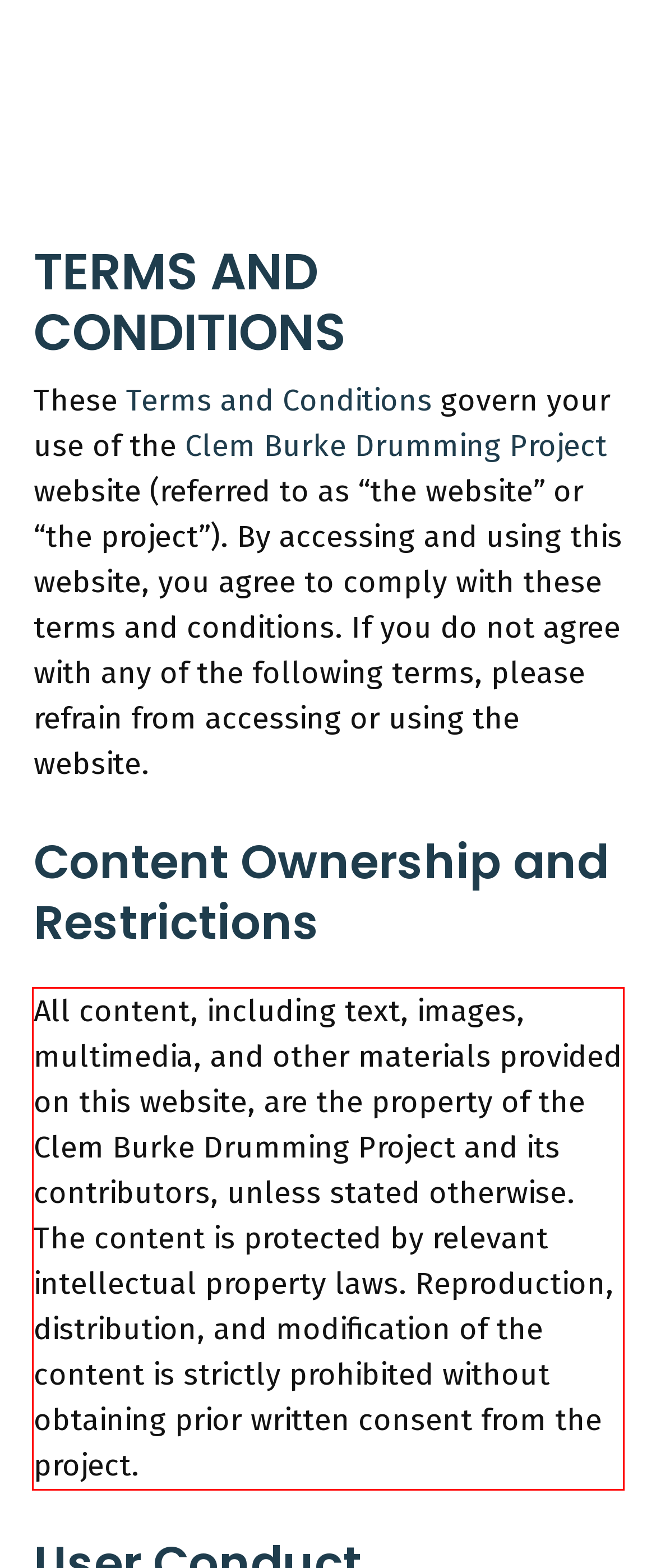Please extract the text content from the UI element enclosed by the red rectangle in the screenshot.

All content, including text, images, multimedia, and other materials provided on this website, are the property of the Clem Burke Drumming Project and its contributors, unless stated otherwise. The content is protected by relevant intellectual property laws. Reproduction, distribution, and modification of the content is strictly prohibited without obtaining prior written consent from the project.